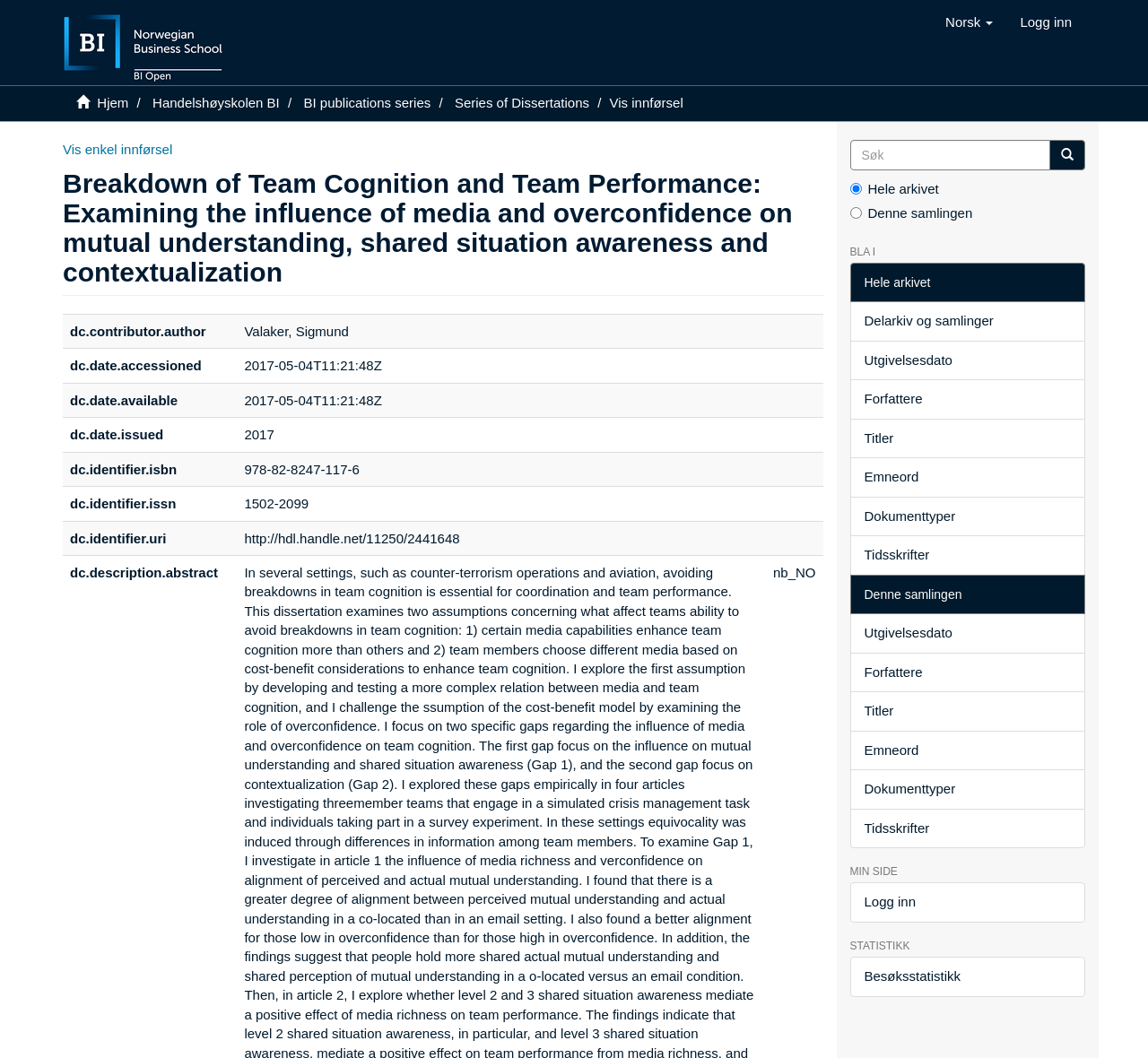Identify the bounding box coordinates for the UI element described as follows: "BI publications series". Ensure the coordinates are four float numbers between 0 and 1, formatted as [left, top, right, bottom].

[0.264, 0.09, 0.375, 0.104]